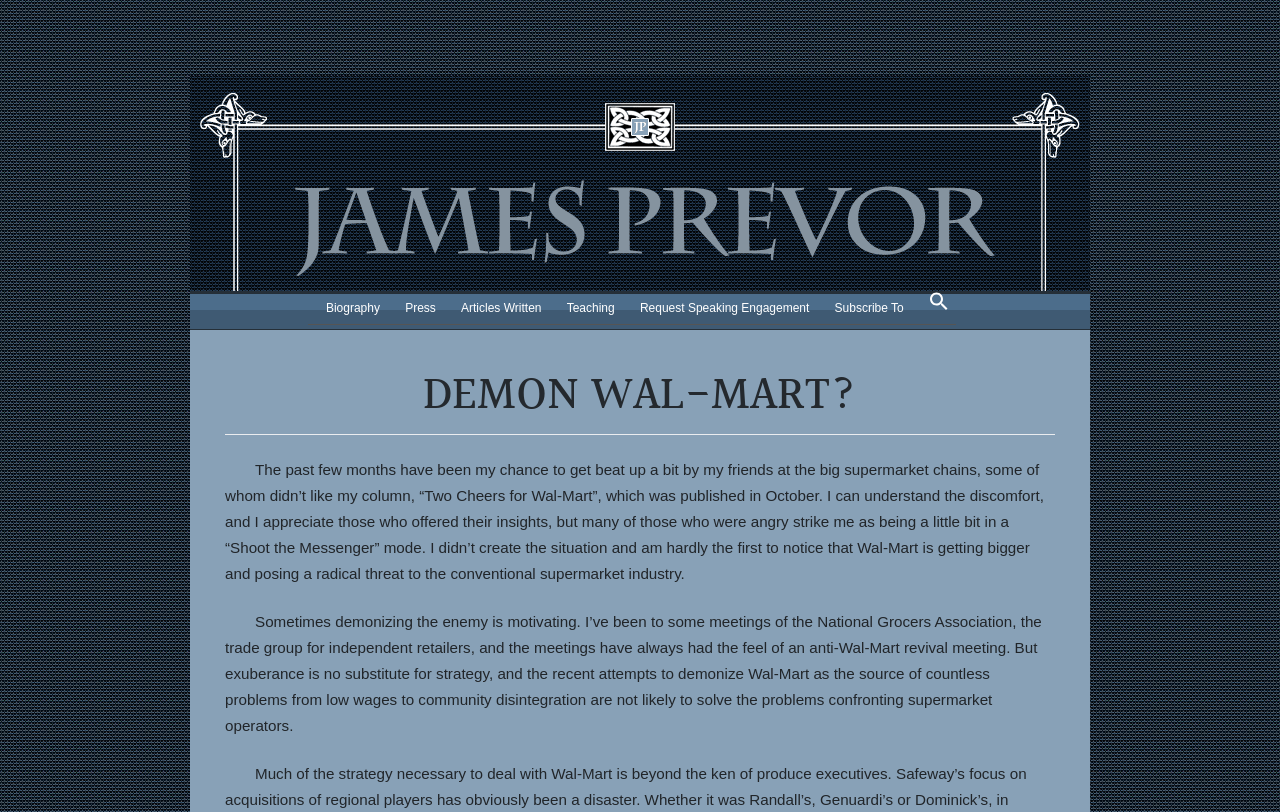Kindly respond to the following question with a single word or a brief phrase: 
How many links are in the top menu?

6